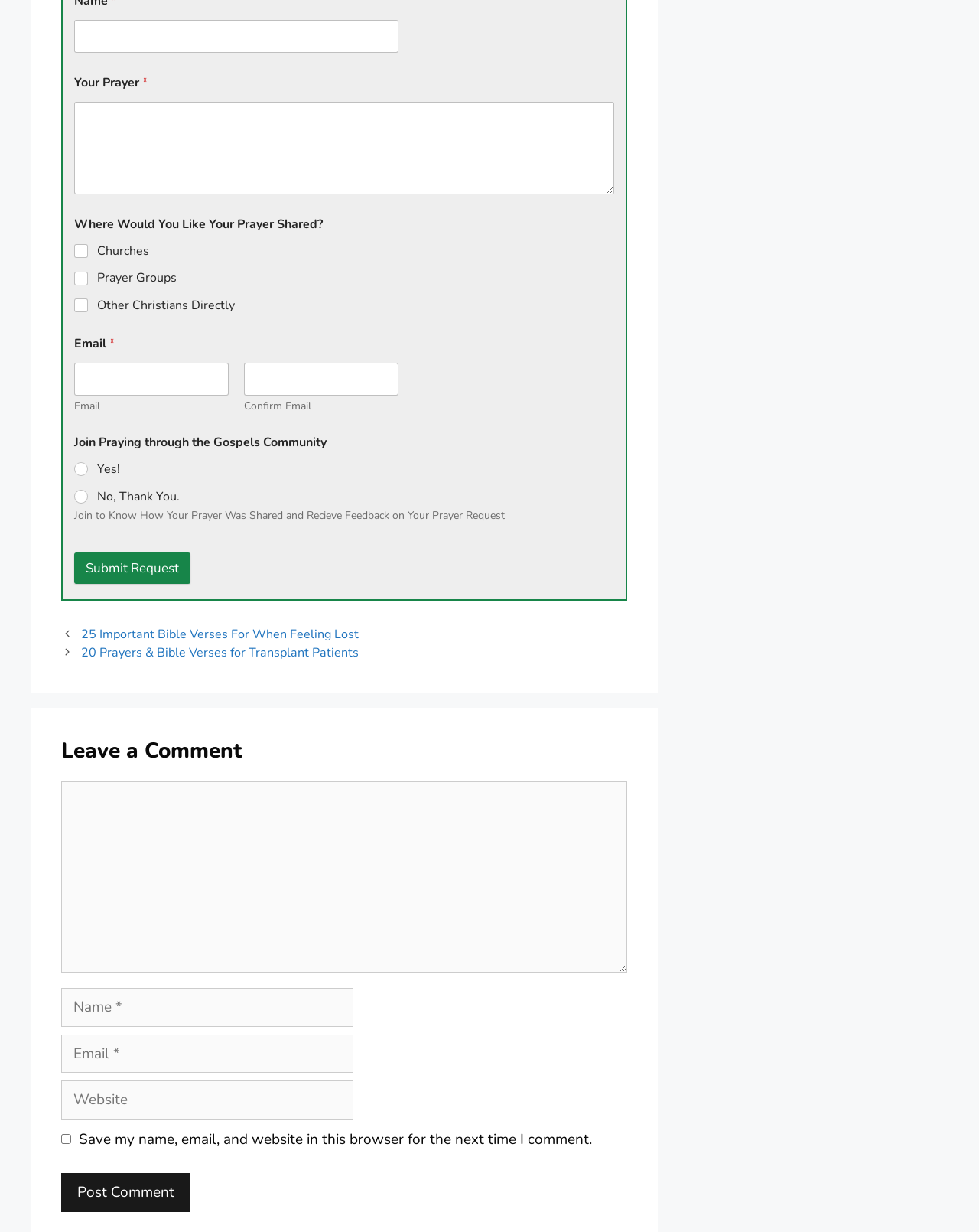Given the following UI element description: "parent_node: Comment name="comment"", find the bounding box coordinates in the webpage screenshot.

[0.062, 0.634, 0.641, 0.789]